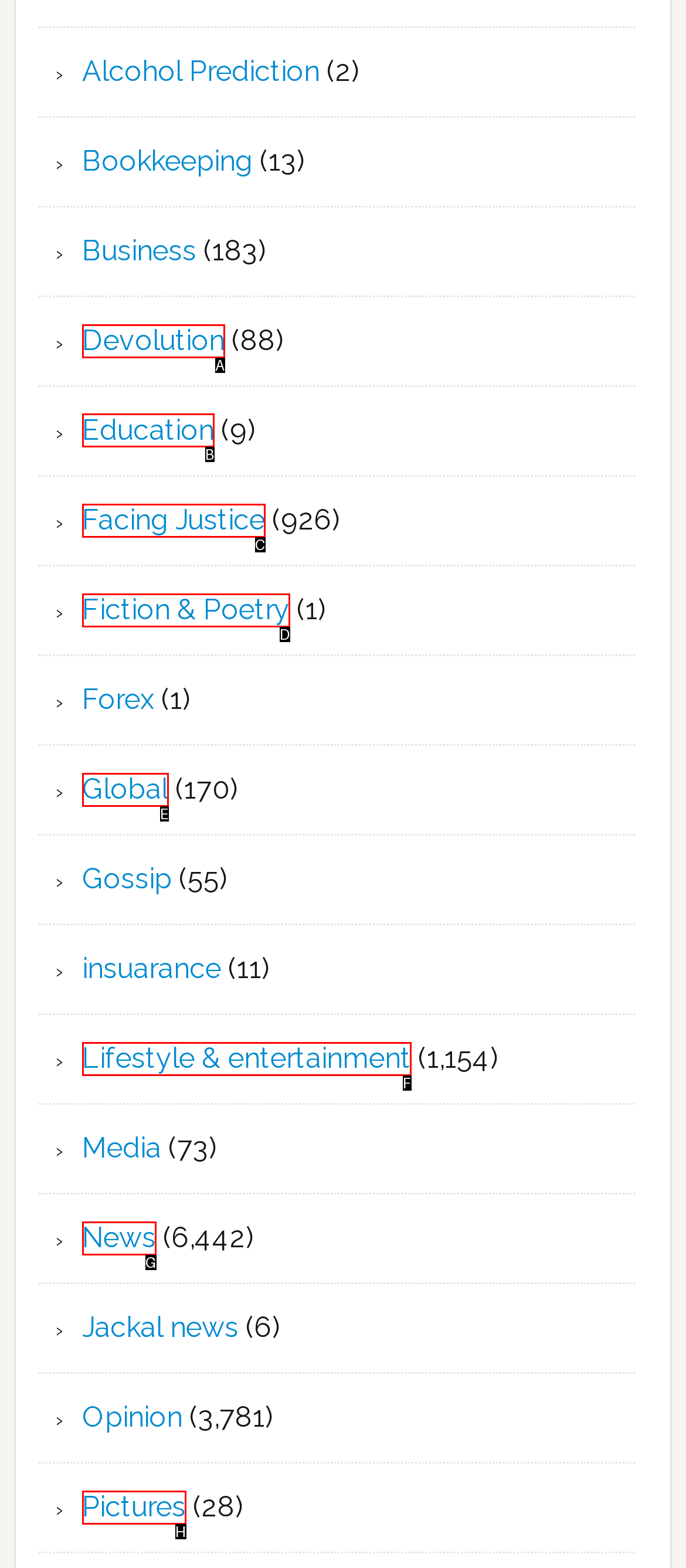Based on the choices marked in the screenshot, which letter represents the correct UI element to perform the task: Read articles about 'Education'?

B